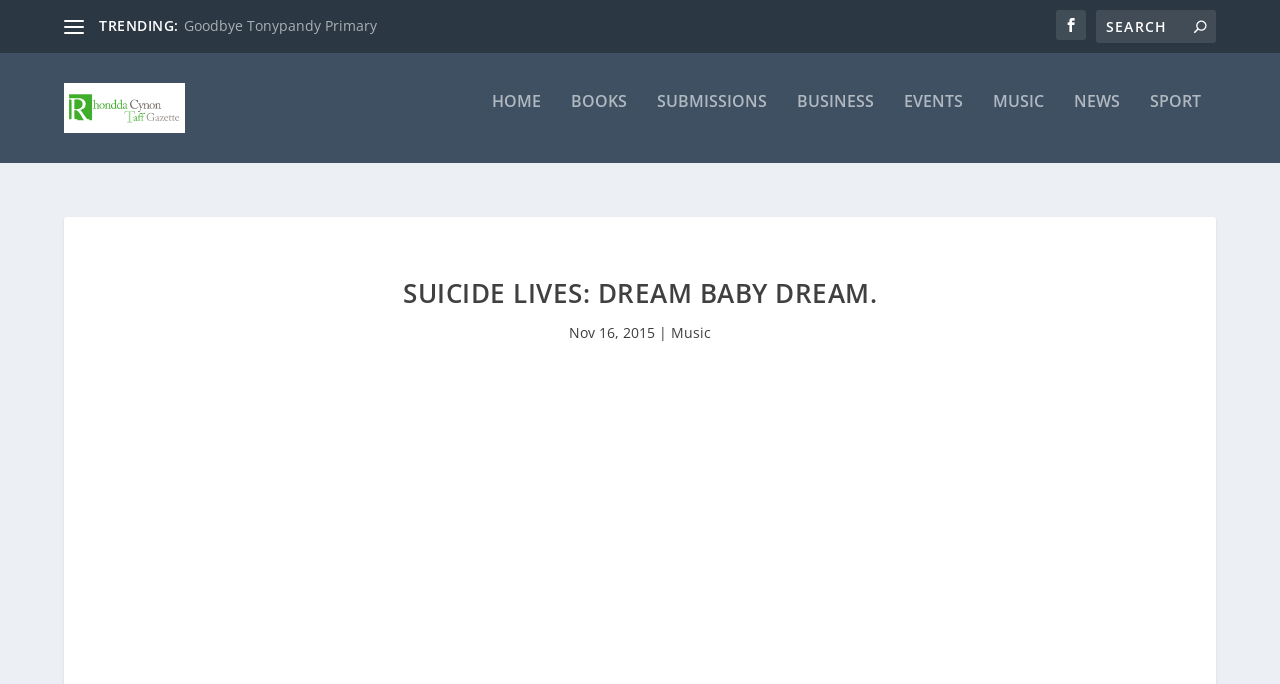Determine the bounding box coordinates of the target area to click to execute the following instruction: "Visit the SUBMISSIONS page."

[0.513, 0.156, 0.599, 0.259]